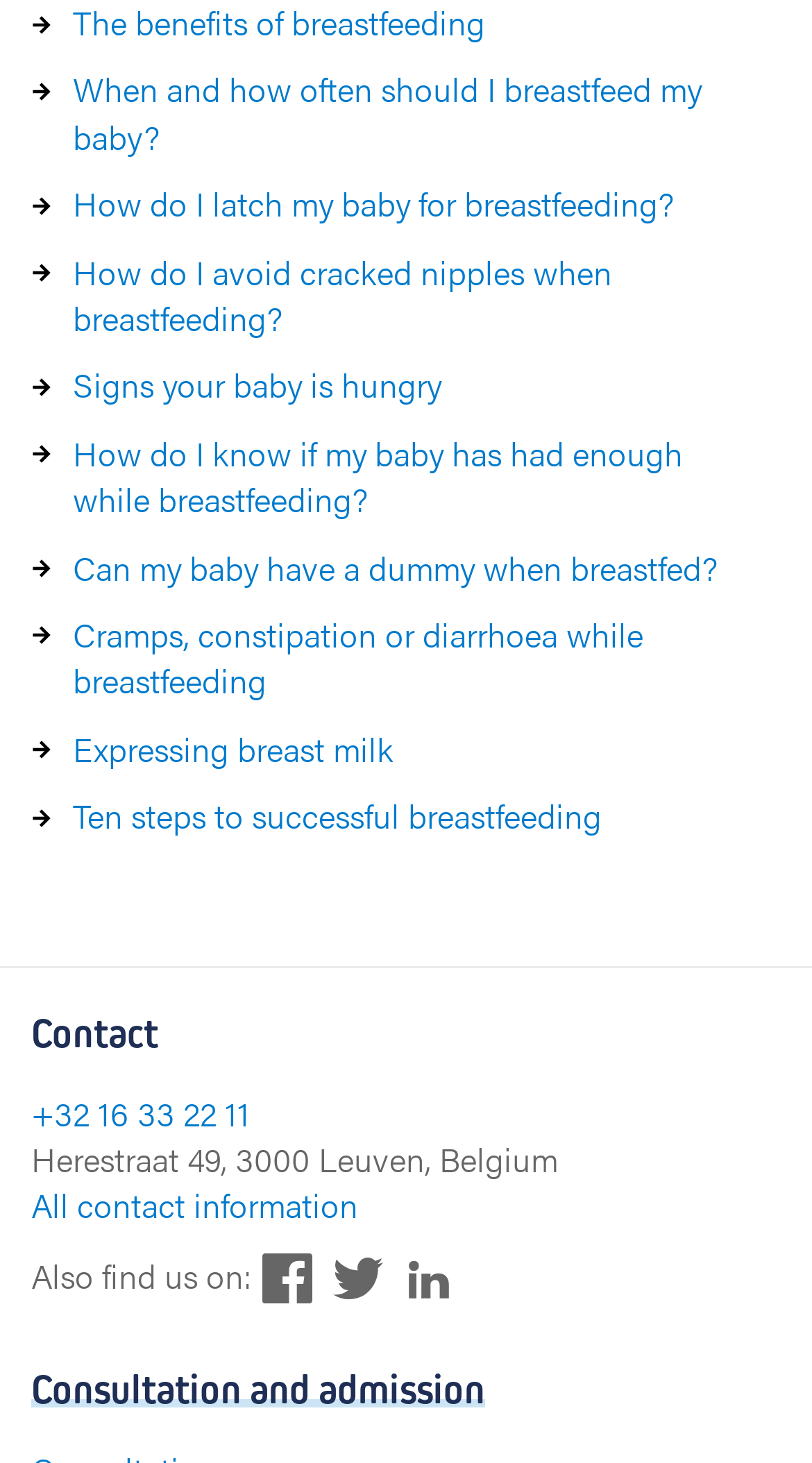Please identify the bounding box coordinates of the element on the webpage that should be clicked to follow this instruction: "Contact us at +32 16 33 22 11". The bounding box coordinates should be given as four float numbers between 0 and 1, formatted as [left, top, right, bottom].

[0.038, 0.744, 0.308, 0.776]